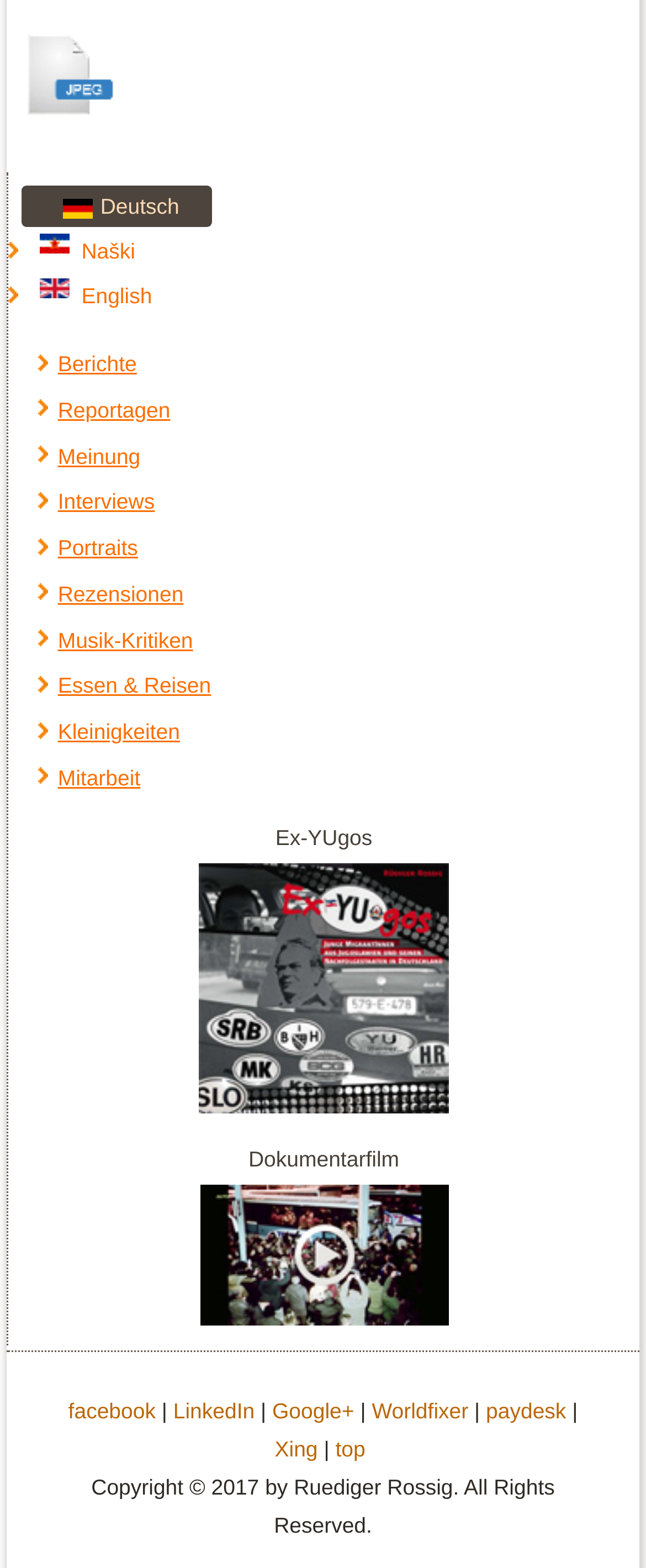Locate the bounding box coordinates of the area you need to click to fulfill this instruction: 'Follow on LinkedIn'. The coordinates must be in the form of four float numbers ranging from 0 to 1: [left, top, right, bottom].

[0.268, 0.892, 0.394, 0.908]